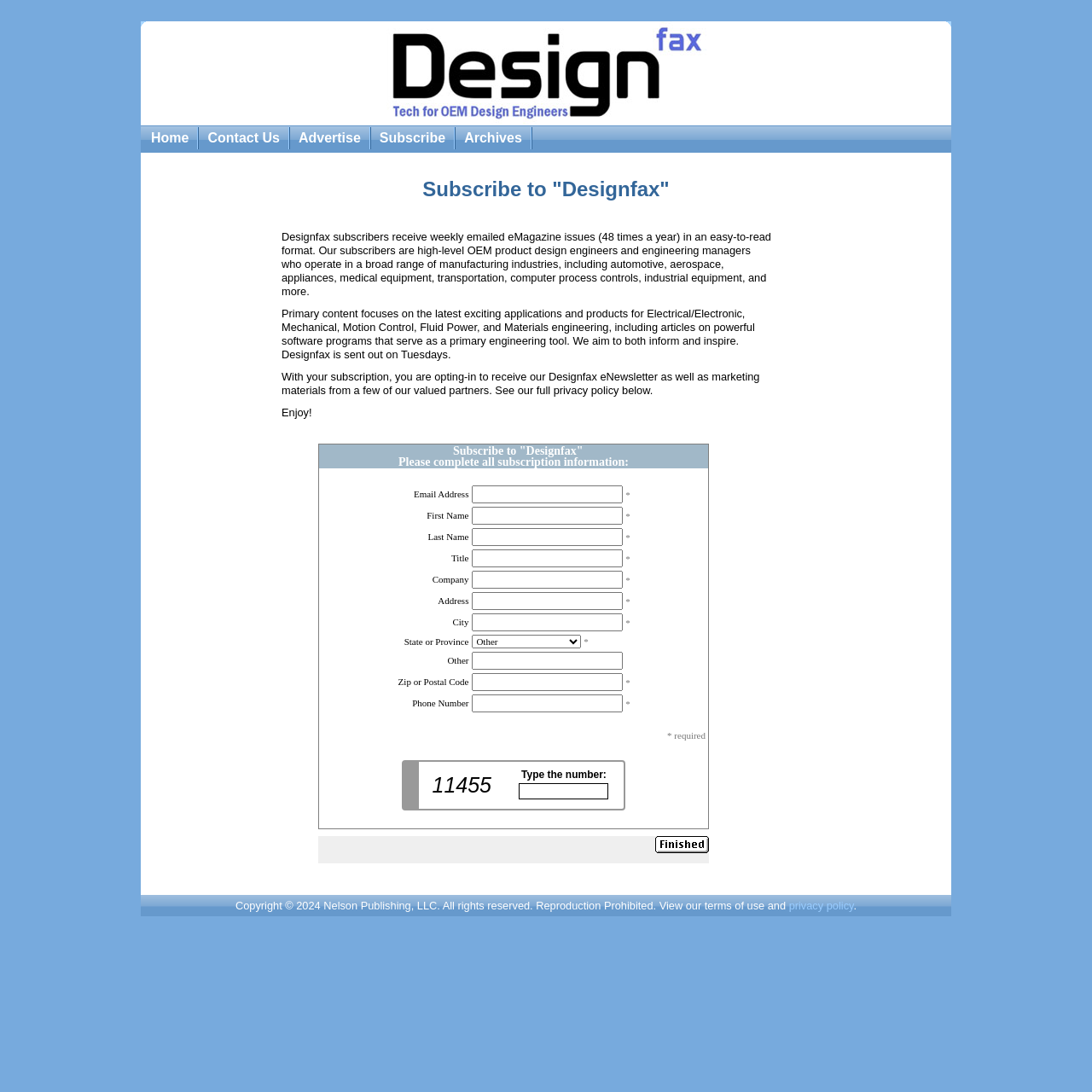From the webpage screenshot, predict the bounding box coordinates (top-left x, top-left y, bottom-right x, bottom-right y) for the UI element described here: Archives

[0.425, 0.12, 0.478, 0.133]